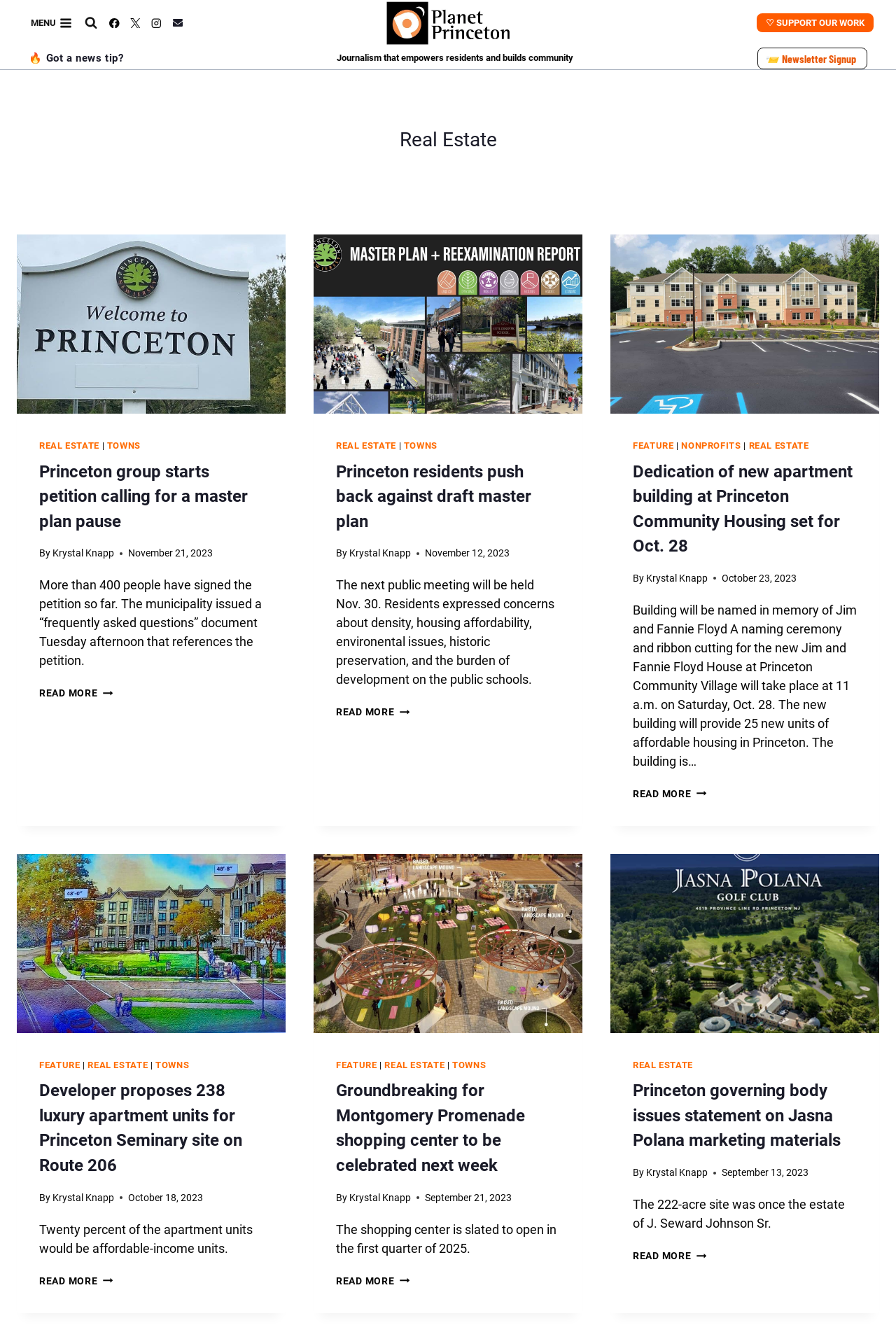Can you show the bounding box coordinates of the region to click on to complete the task described in the instruction: "Read more about Princeton group starts petition calling for a master plan pause"?

[0.044, 0.519, 0.126, 0.528]